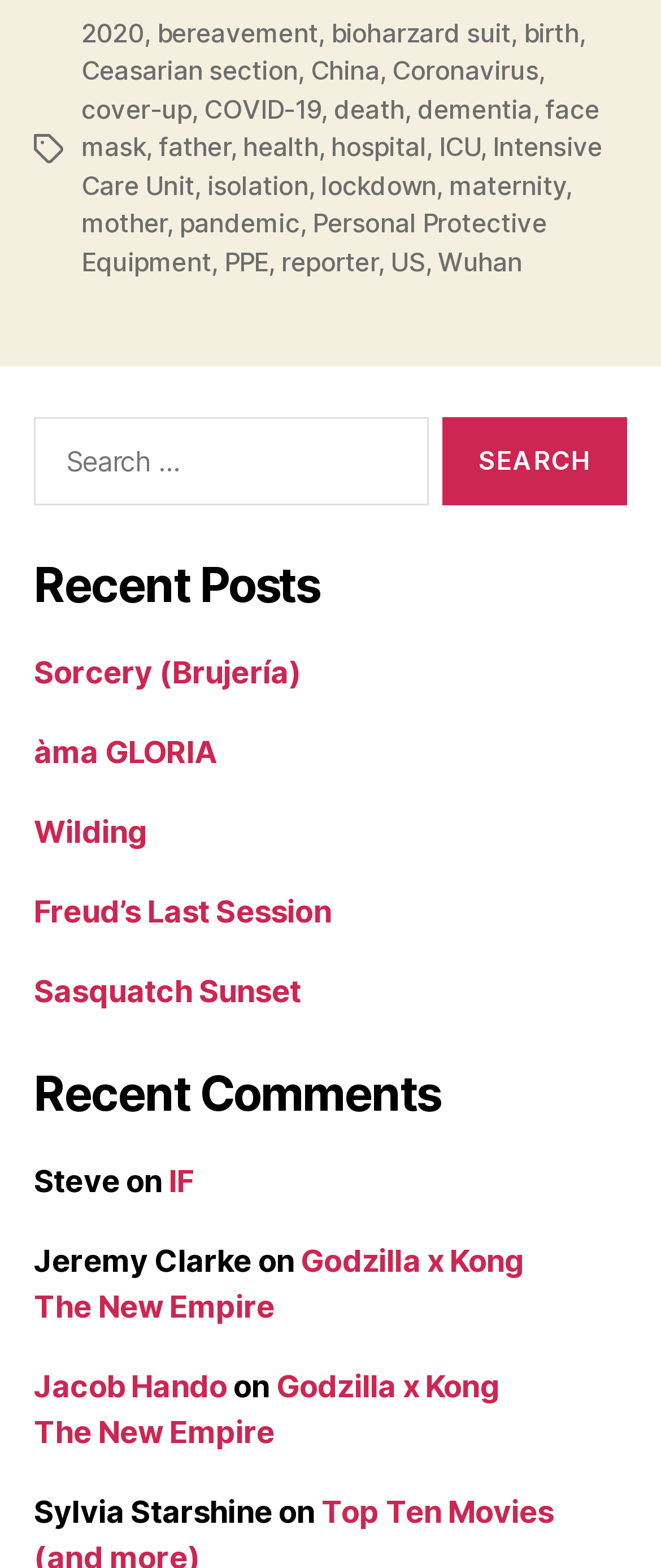Pinpoint the bounding box coordinates of the element you need to click to execute the following instruction: "Read the recent post 'Sorcery (Brujería)'". The bounding box should be represented by four float numbers between 0 and 1, in the format [left, top, right, bottom].

[0.051, 0.418, 0.454, 0.441]